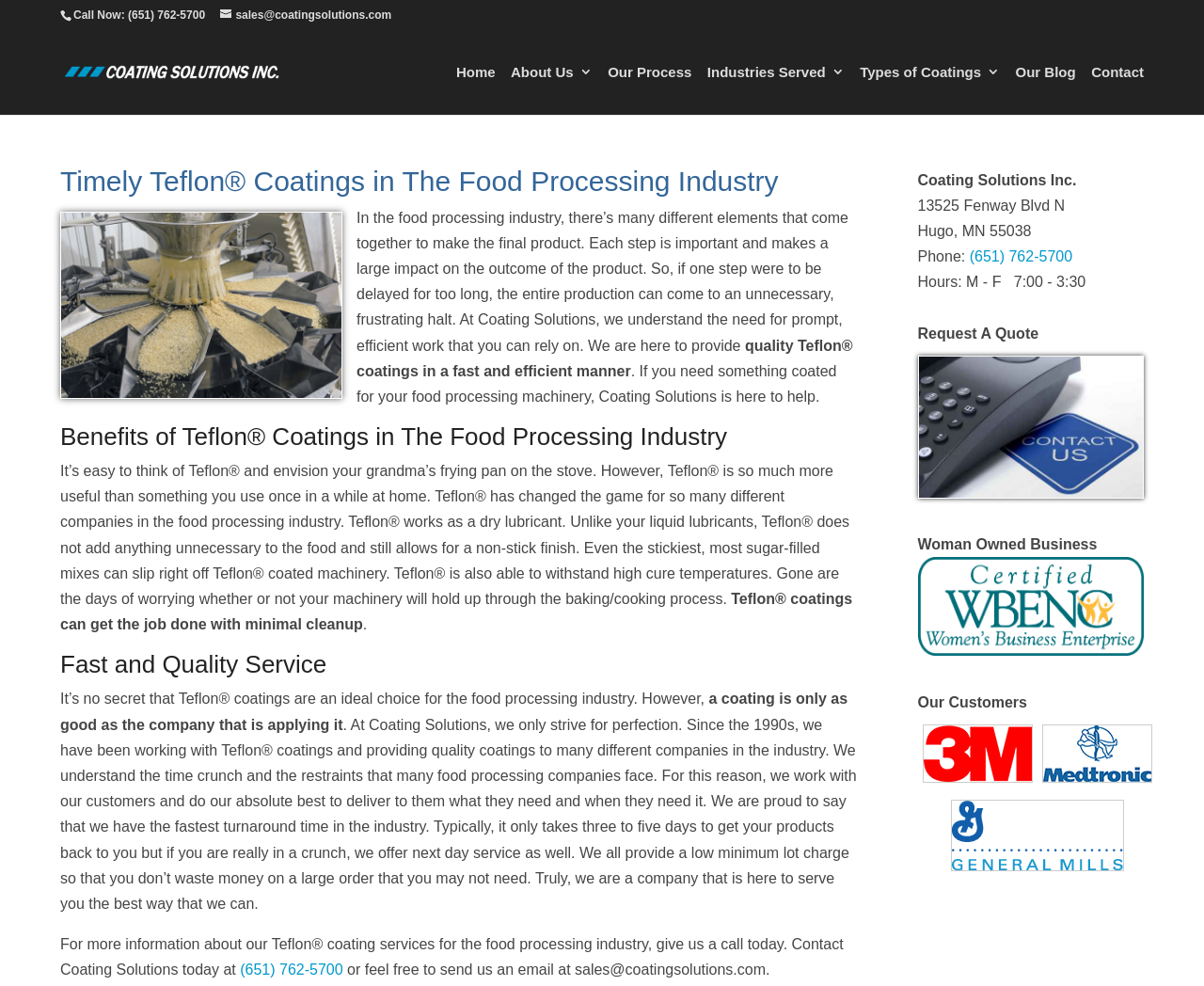Give a one-word or short phrase answer to this question: 
What is the phone number?

(651) 762-5700